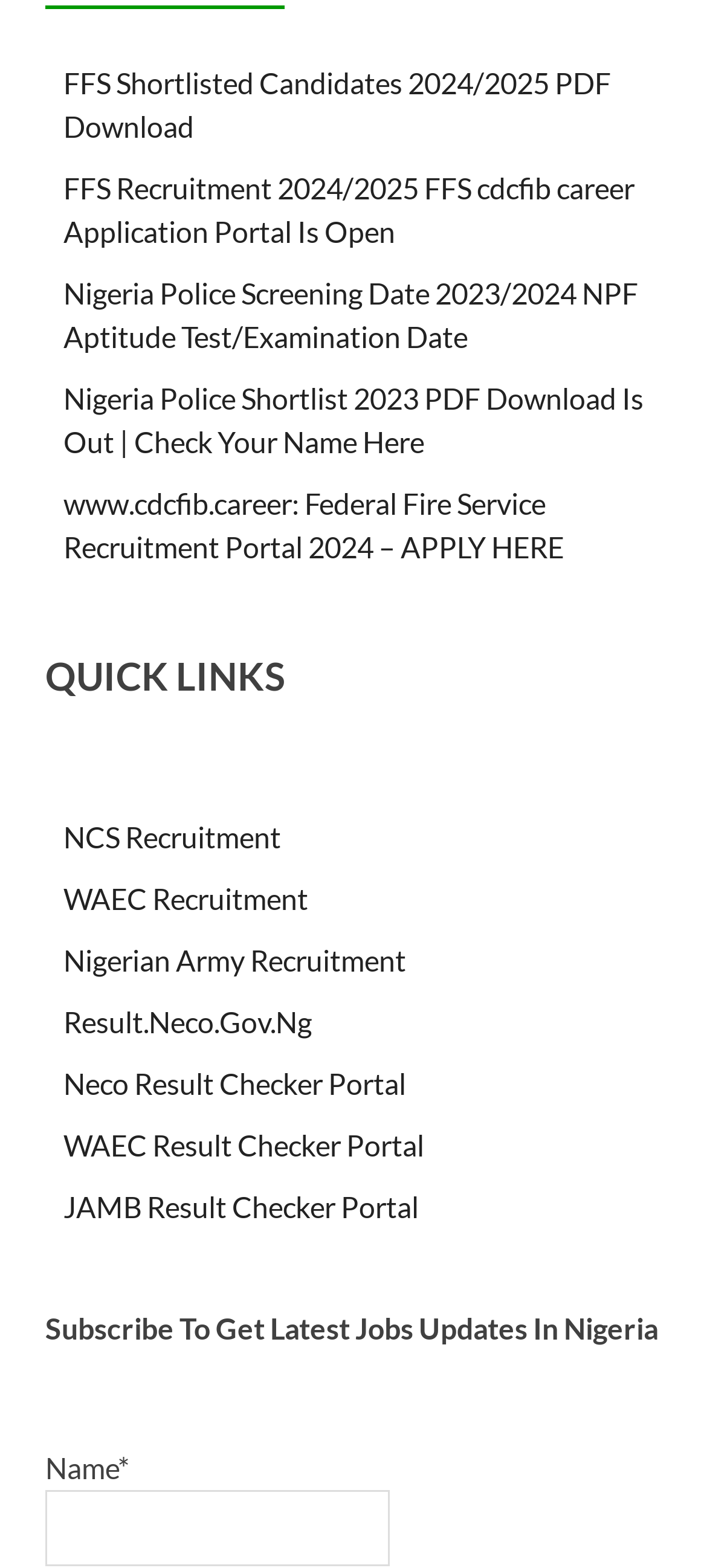Please find the bounding box coordinates of the clickable region needed to complete the following instruction: "Check Nigeria Police Screening Date 2023/2024". The bounding box coordinates must consist of four float numbers between 0 and 1, i.e., [left, top, right, bottom].

[0.09, 0.175, 0.903, 0.225]